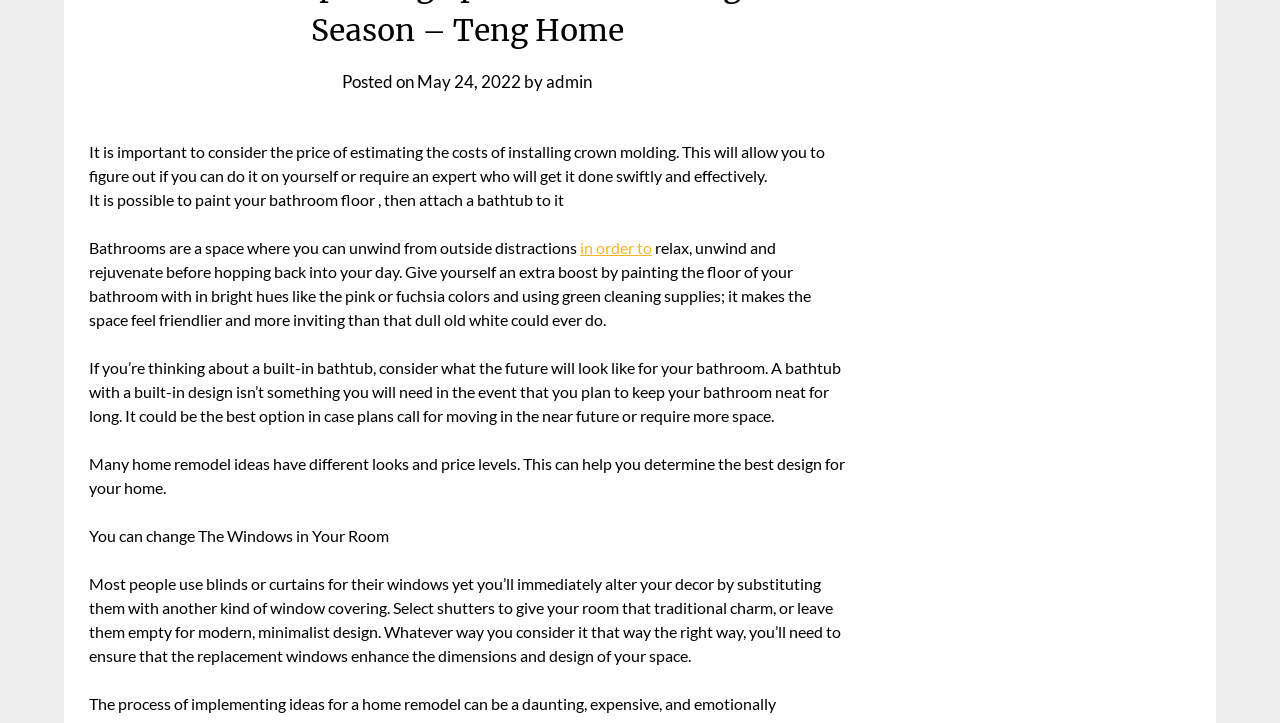Please provide the bounding box coordinates in the format (top-left x, top-left y, bottom-right x, bottom-right y). Remember, all values are floating point numbers between 0 and 1. What is the bounding box coordinate of the region described as: in order to

[0.453, 0.329, 0.509, 0.355]